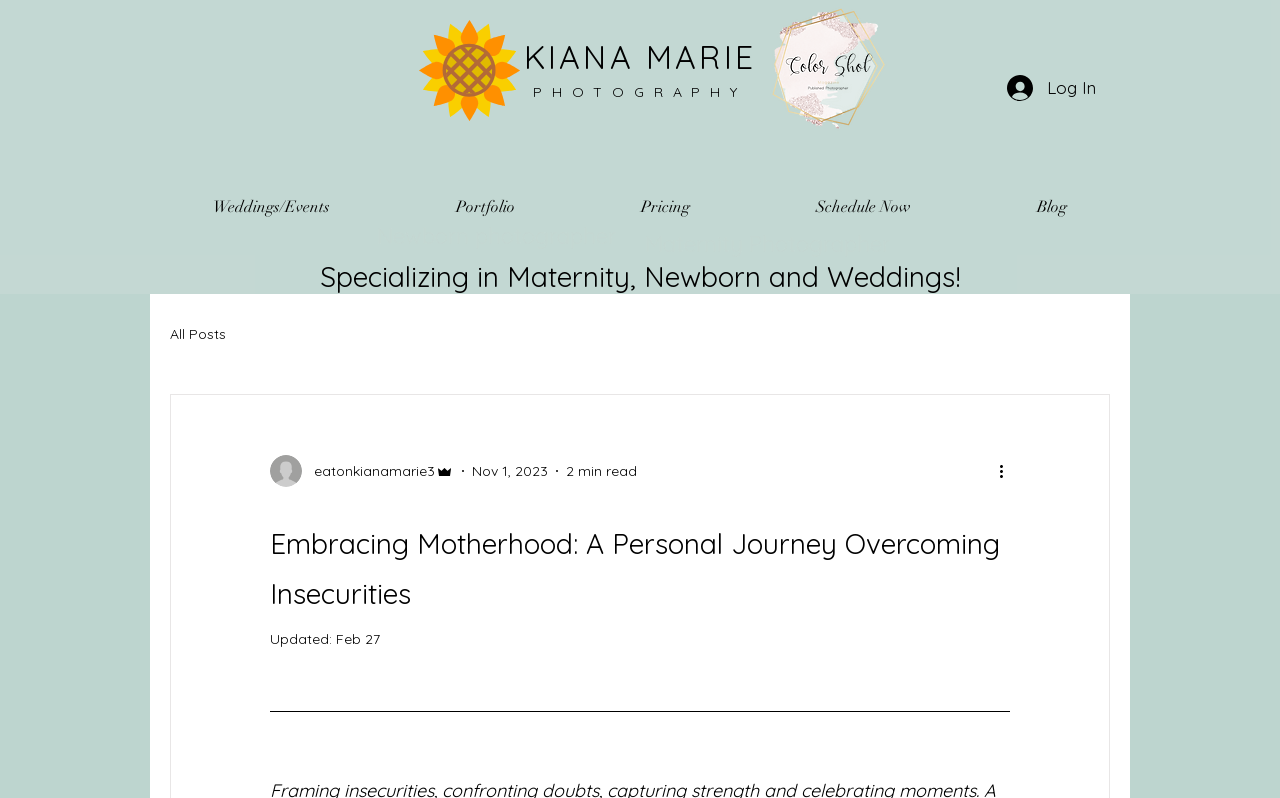Illustrate the webpage thoroughly, mentioning all important details.

This webpage appears to be a personal blog or photography website focused on motherhood and photography. At the top, there is a navigation menu with links to "Weddings/Events", "Portfolio", "Pricing", "Schedule Now", and "Blog". Below the navigation menu, there are three headings that describe the photographer's specialties: "Newborn photographer", "Specializing in Maternity, Newborn and Weddings!", and "Maternity Photographer".

On the top-right corner, there is a "Log In" button with a small icon next to it. Above the navigation menu, there is a link to "KIANA MARIE" and another link to "PHOTOGRAPHY". There is also an image of a published photograph on the top-right side.

The main content of the webpage is a blog post titled "Embracing Motherhood: A Personal Journey Overcoming Insecurities". The post has a heading with the same title, and below it, there is a paragraph of text (not specified in the accessibility tree). The post also has a "Writer's picture" with a link to the writer's profile, and a timestamp indicating that it was updated on "Feb 27". There are also links to "All Posts" and a "More actions" button with an icon.

Overall, the webpage has a clean and organized layout, with clear headings and concise text. The use of images and icons adds visual appeal to the page.